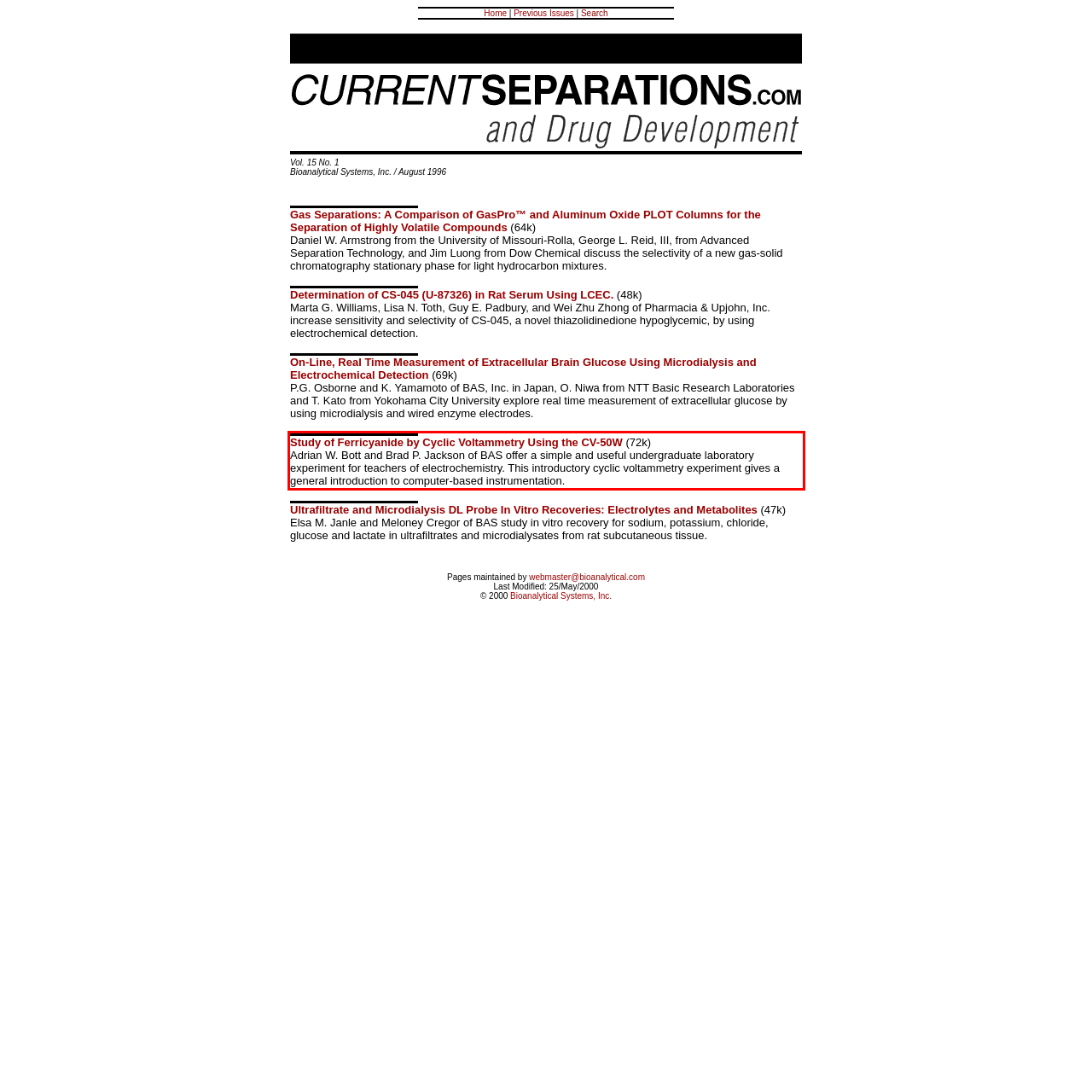You are looking at a screenshot of a webpage with a red rectangle bounding box. Use OCR to identify and extract the text content found inside this red bounding box.

Study of Ferricyanide by Cyclic Voltammetry Using the CV-50W (72k) Adrian W. Bott and Brad P. Jackson of BAS offer a simple and useful undergraduate laboratory experiment for teachers of electrochemistry. This introductory cyclic voltammetry experiment gives a general introduction to computer-based instrumentation.